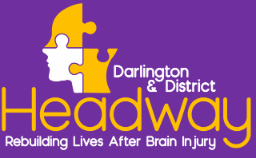What is the color of the text 'Headway'?
Give a comprehensive and detailed explanation for the question.

The caption states that the text 'Headway' is displayed in bold, yellow letters, accompanied by the phrase 'Rebuilding Lives After Brain Injury'.